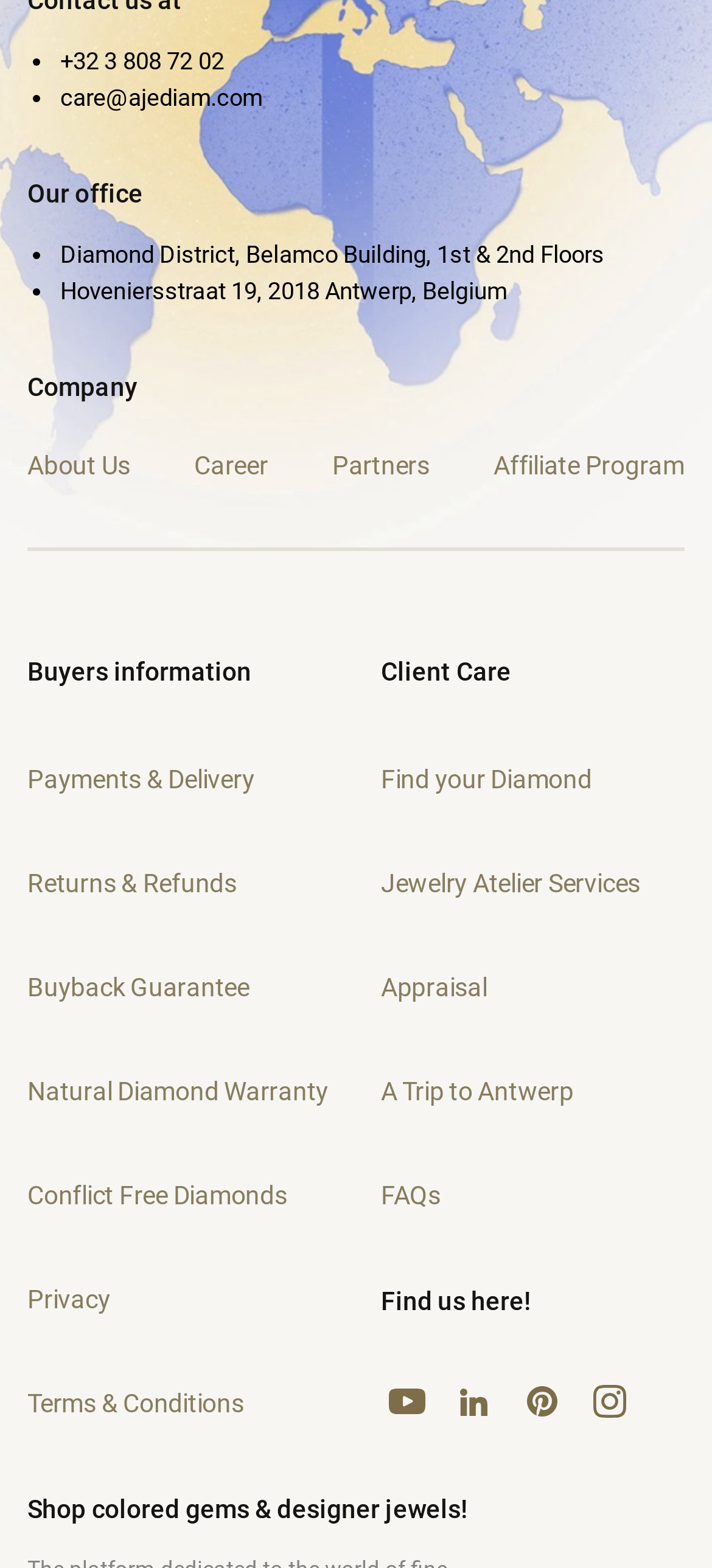Examine the image carefully and respond to the question with a detailed answer: 
How many links are there under 'Buyers information'?

I counted the number of links under the 'Buyers information' section by looking at the static text 'Buyers information' and the subsequent links. The links are 'Payments & Delivery', 'Returns & Refunds', 'Buyback Guarantee', 'Natural Diamond Warranty', 'Conflict Free Diamonds', and 'Privacy'.